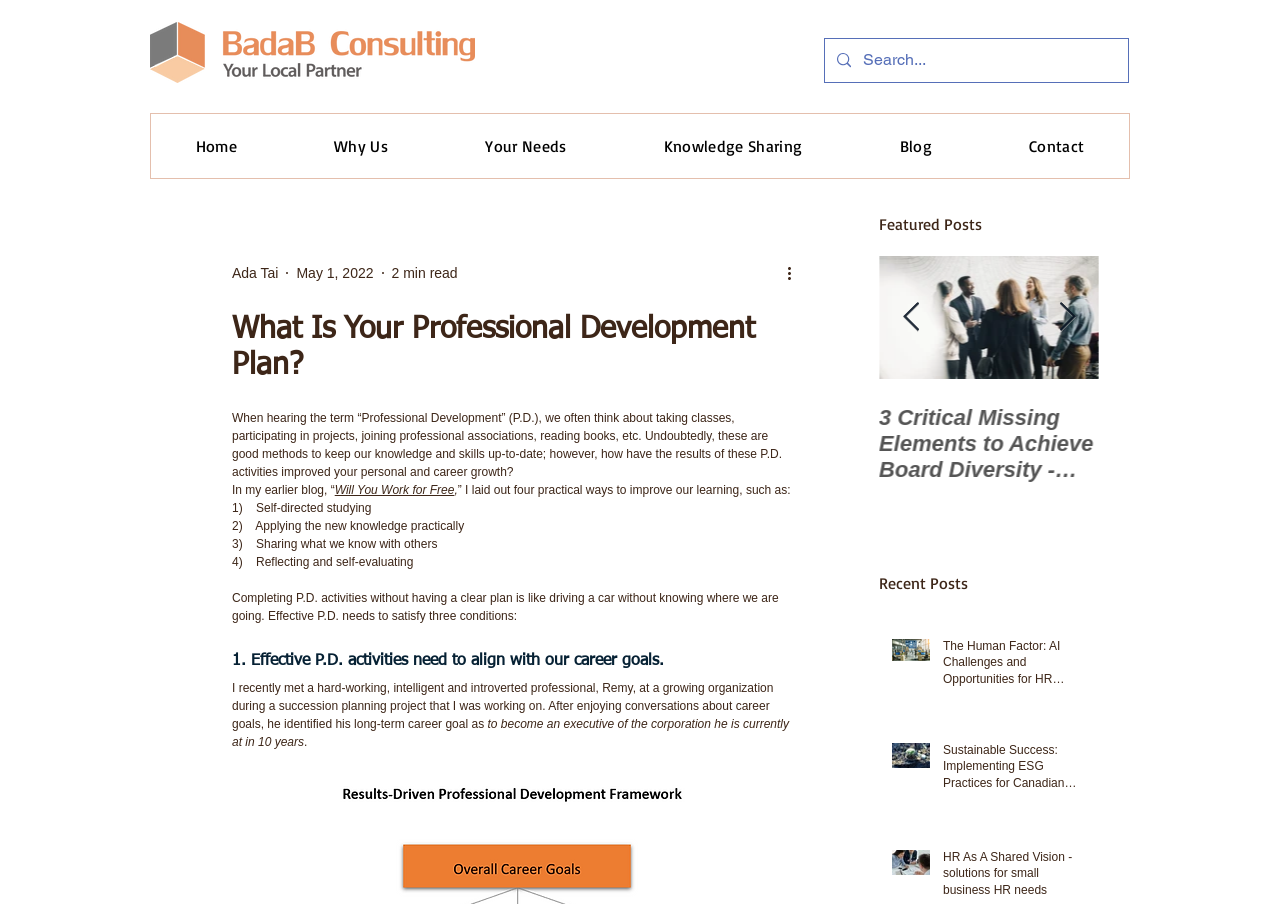Find the bounding box coordinates for the HTML element described as: "aria-label="More actions"". The coordinates should consist of four float values between 0 and 1, i.e., [left, top, right, bottom].

[0.612, 0.289, 0.631, 0.315]